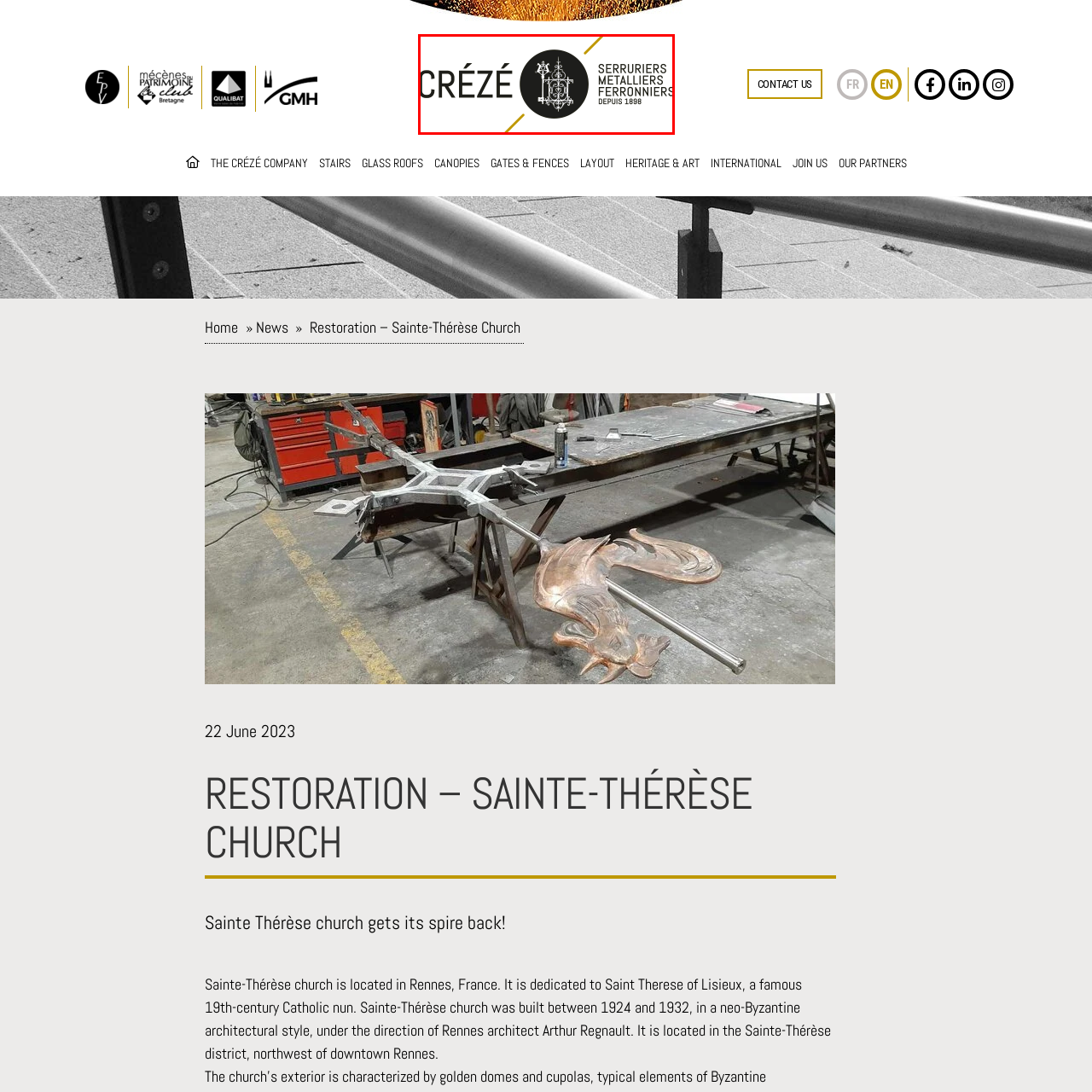In what year was CRÉZÉ established? Examine the image inside the red bounding box and answer concisely with one word or a short phrase.

1898